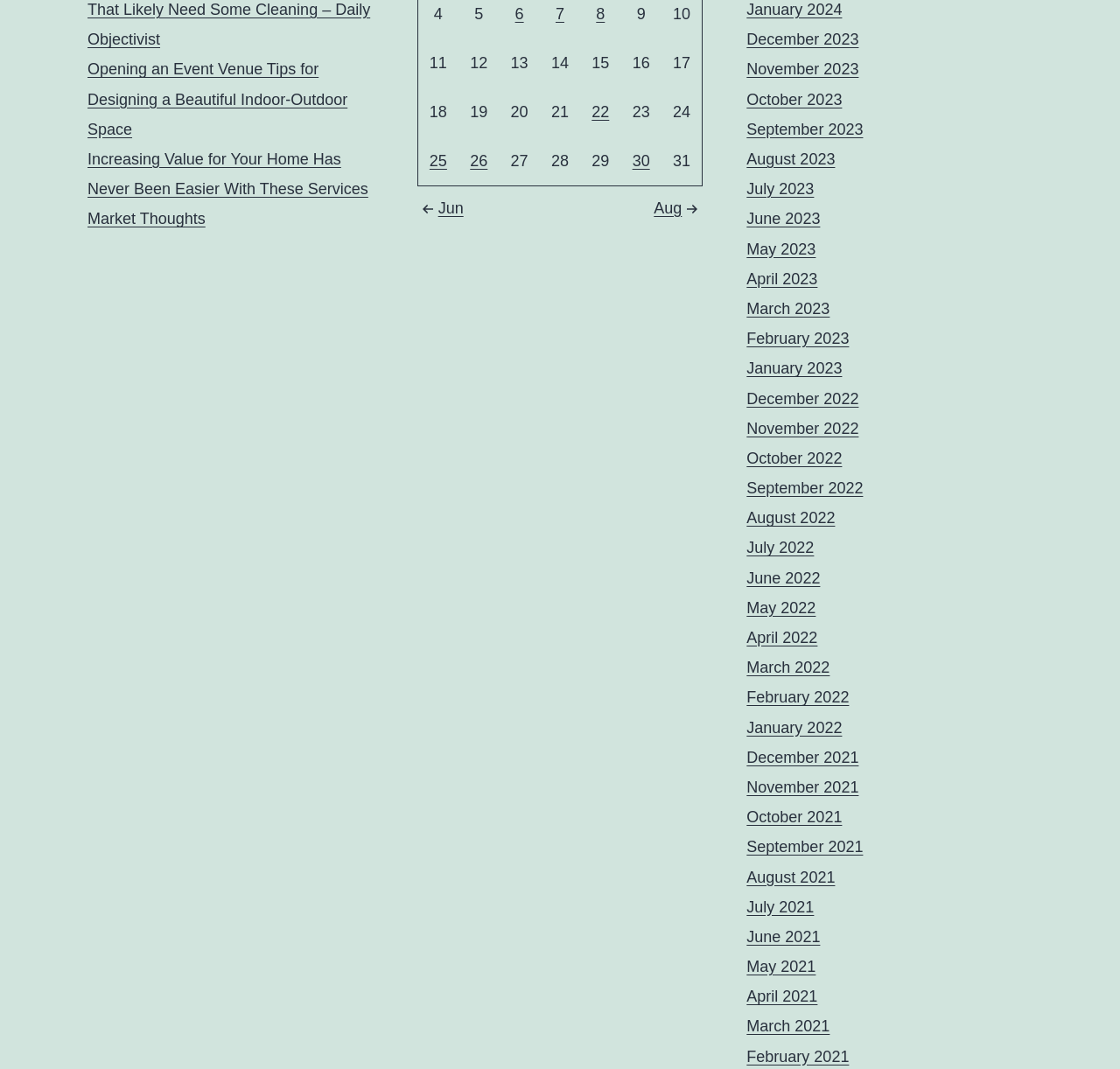Please specify the bounding box coordinates of the clickable section necessary to execute the following command: "Go to the previous month".

[0.372, 0.186, 0.414, 0.203]